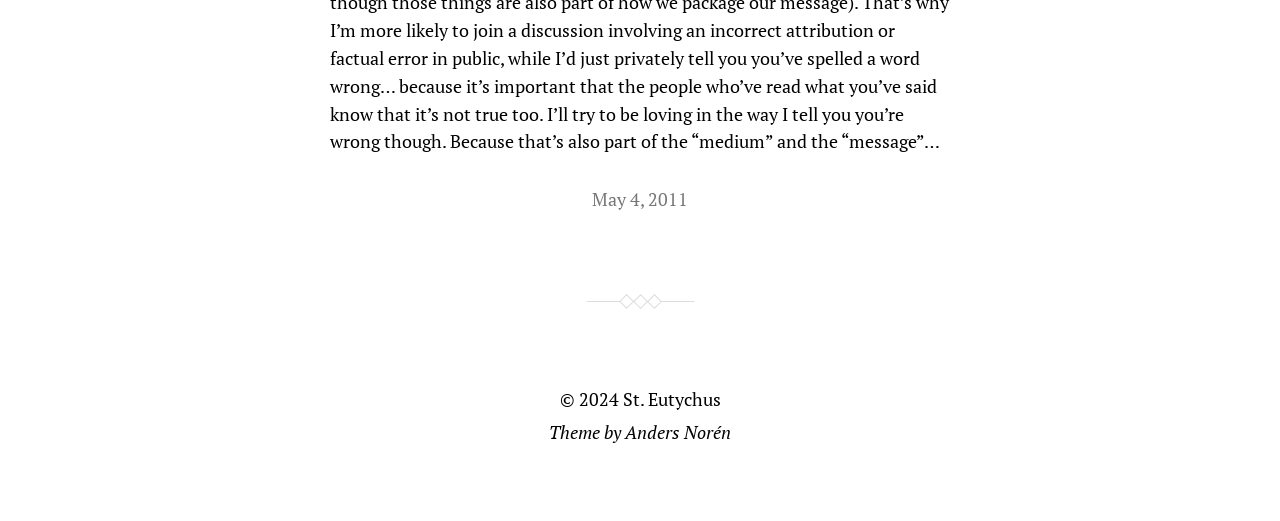Find the bounding box coordinates for the UI element that matches this description: "May 4, 2011".

[0.462, 0.359, 0.538, 0.406]